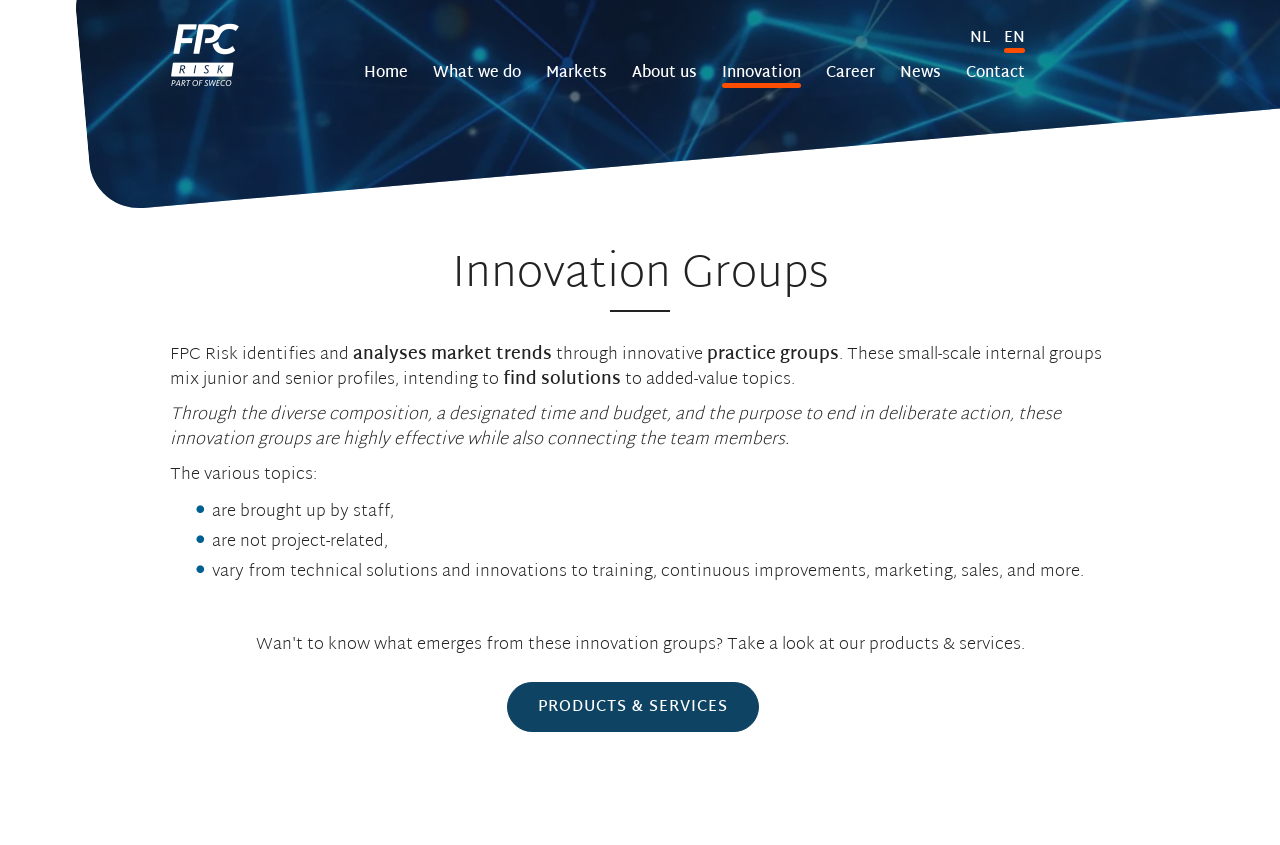Please identify the bounding box coordinates of the element that needs to be clicked to perform the following instruction: "Select language".

[0.75, 0.026, 0.801, 0.063]